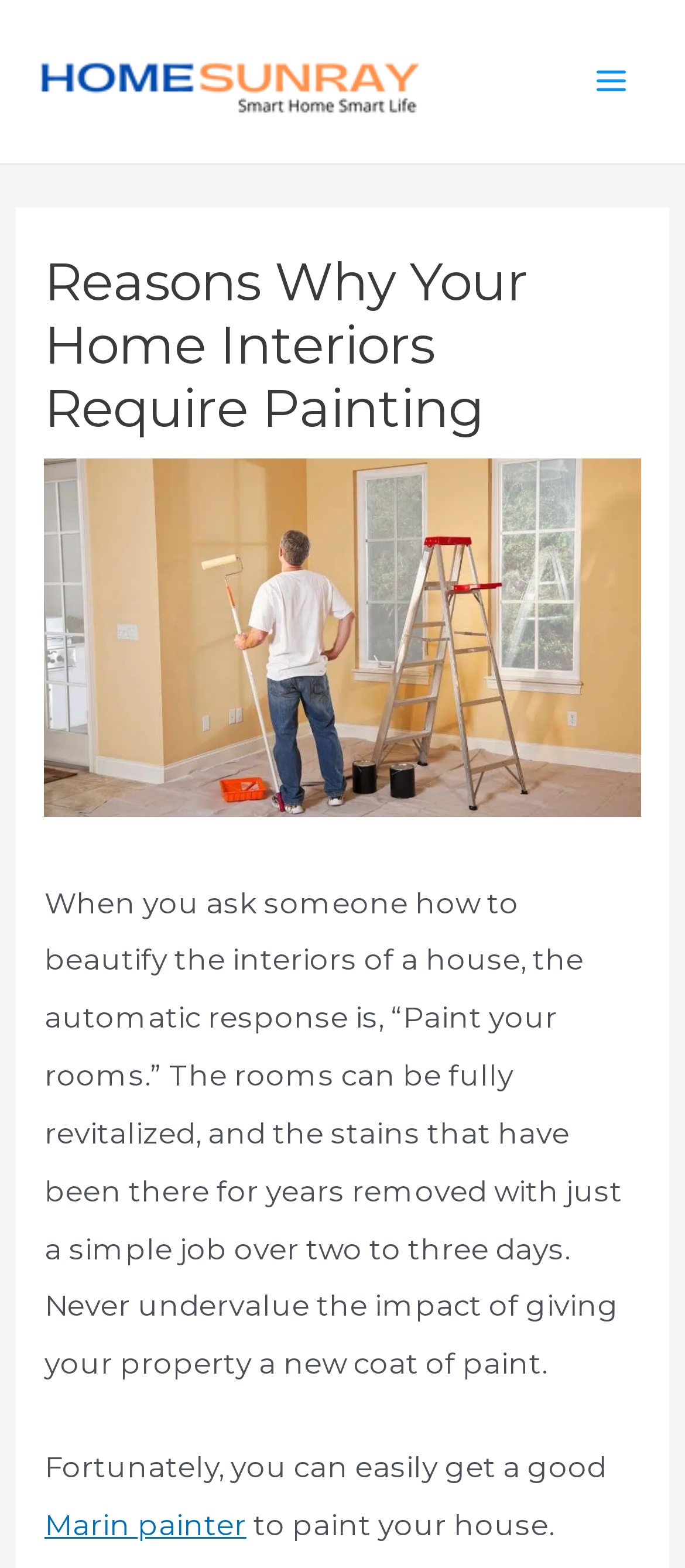What is the effect of painting on home interiors?
Provide a well-explained and detailed answer to the question.

According to the text, painting can fully revitalize the rooms and remove stains that have been there for years, which implies that it has a significant impact on the overall appearance of the home interior.